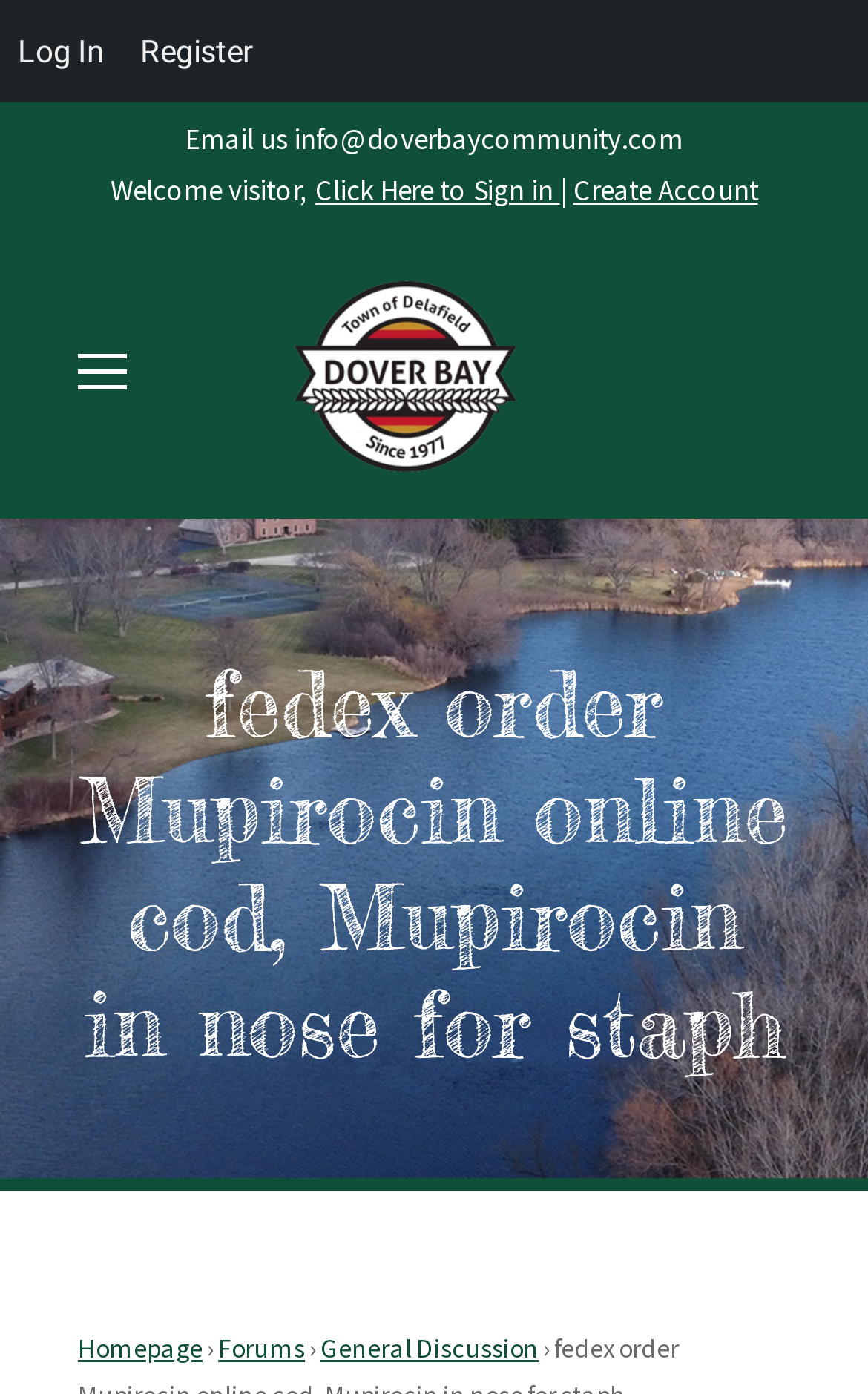Locate the bounding box coordinates of the element to click to perform the following action: 'Go to homepage'. The coordinates should be given as four float values between 0 and 1, in the form of [left, top, right, bottom].

[0.09, 0.954, 0.233, 0.978]